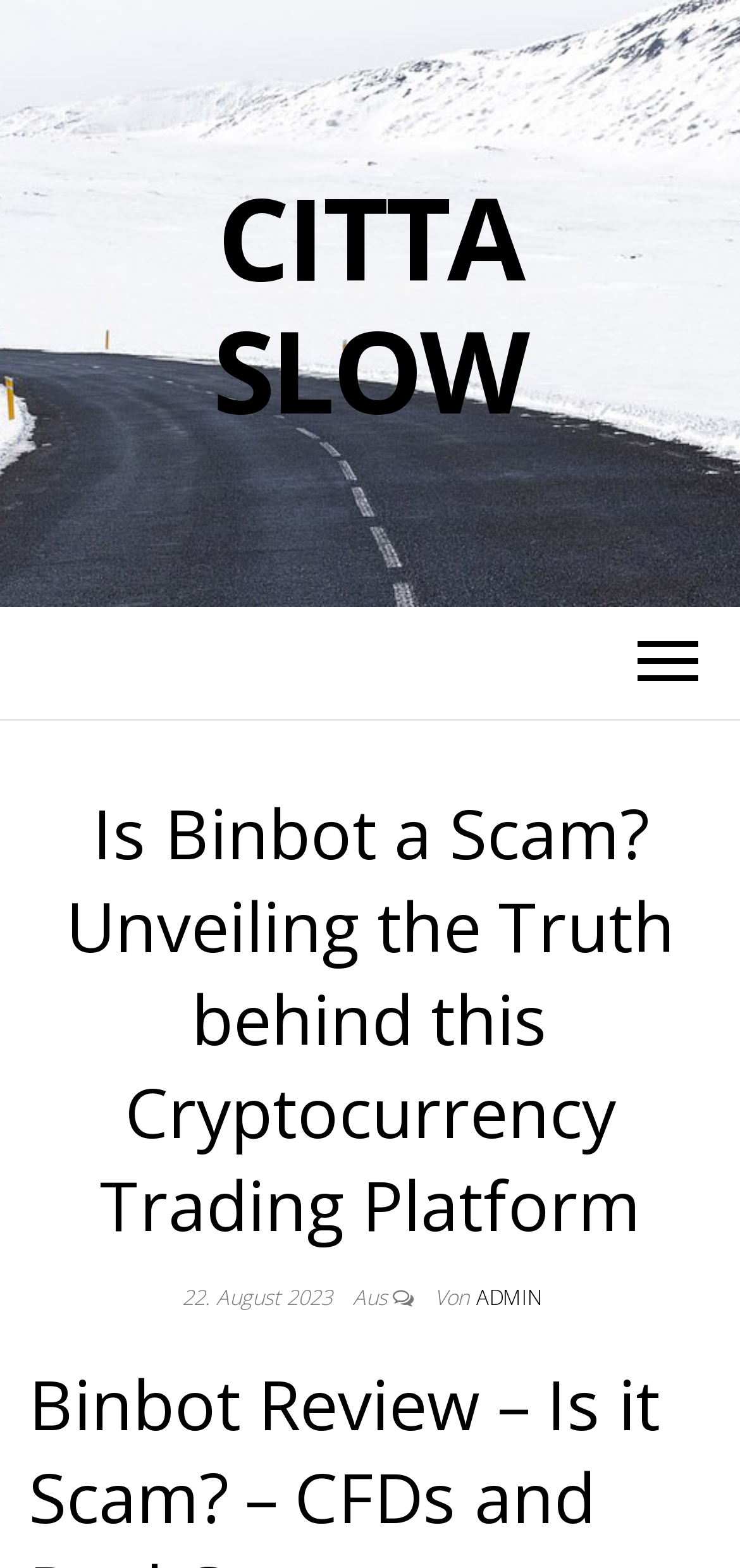Give the bounding box coordinates for this UI element: "admin". The coordinates should be four float numbers between 0 and 1, arranged as [left, top, right, bottom].

[0.644, 0.818, 0.733, 0.836]